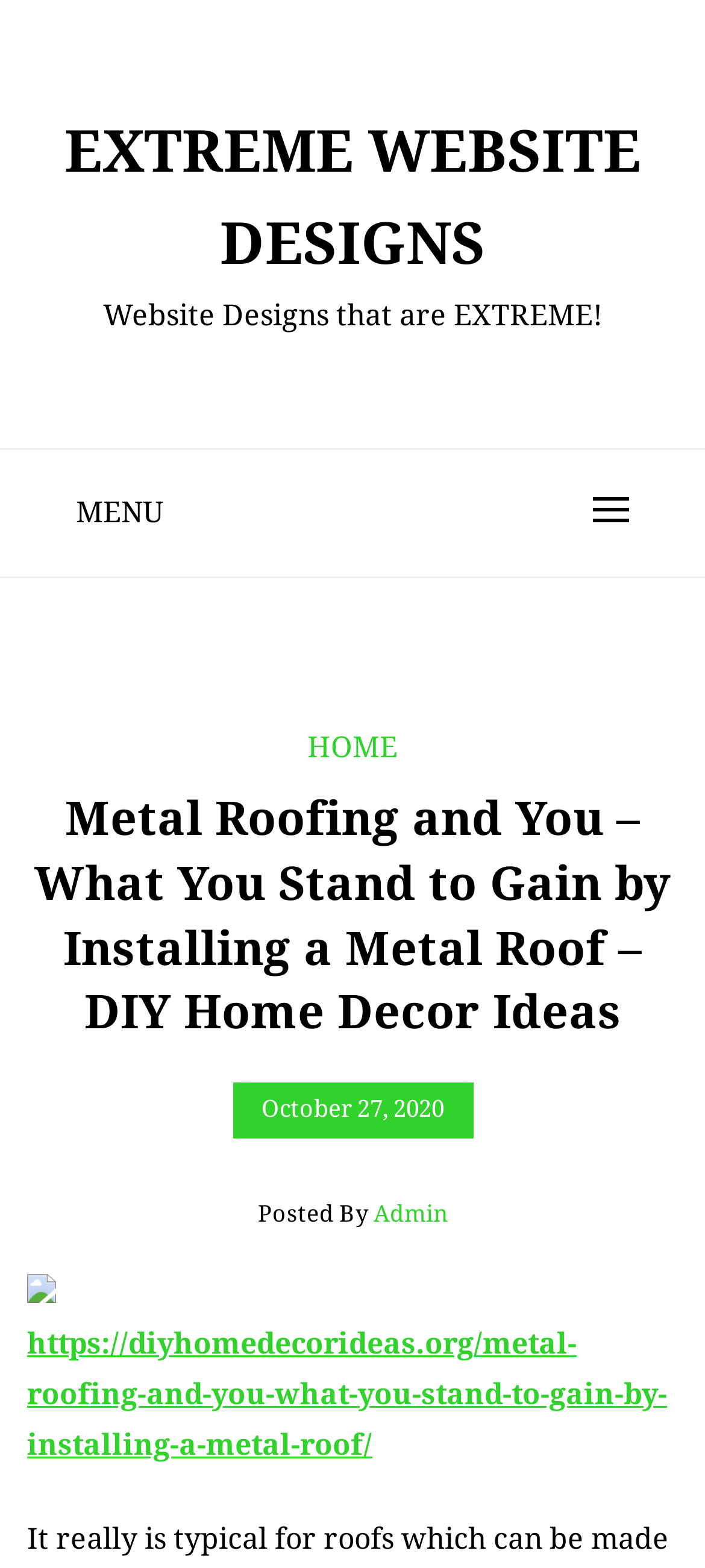Who posted the article?
Using the image, answer in one word or phrase.

Admin